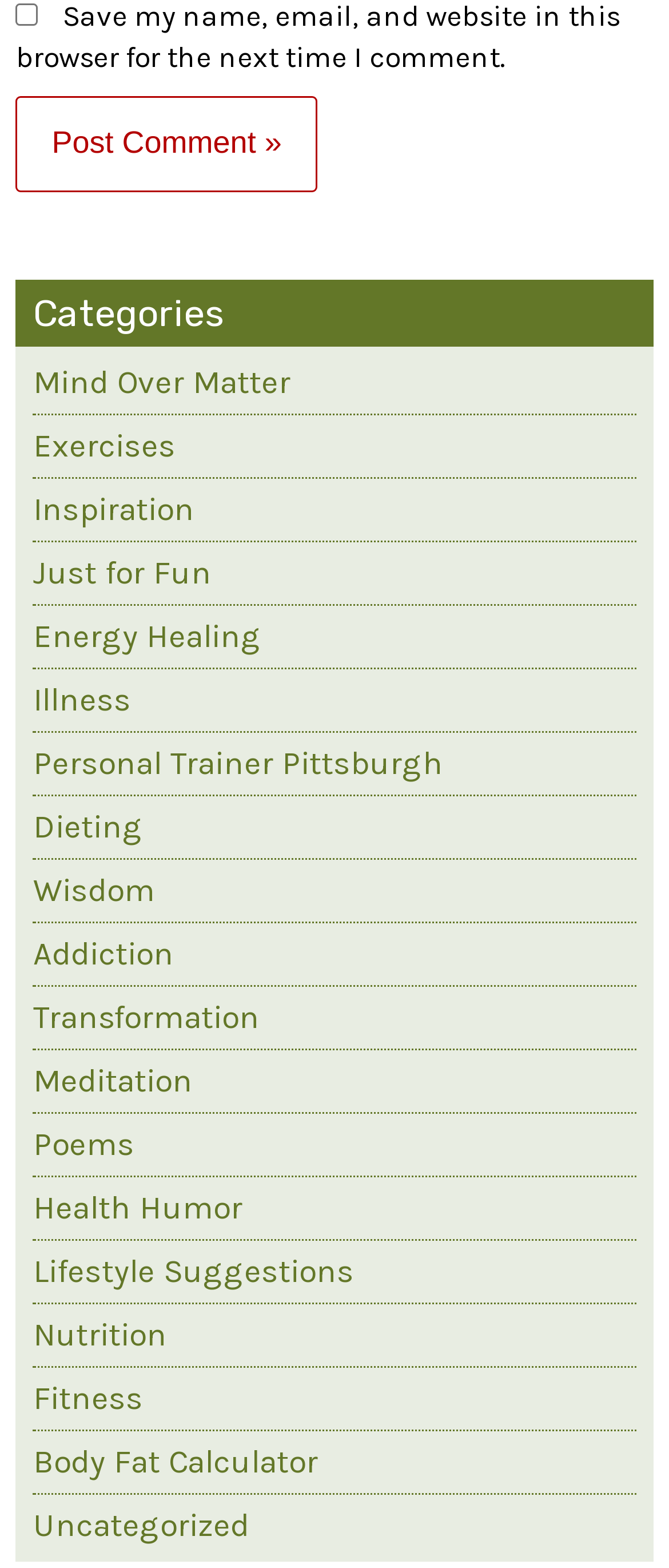What is the purpose of the checkbox?
Give a single word or phrase answer based on the content of the image.

Save comment information